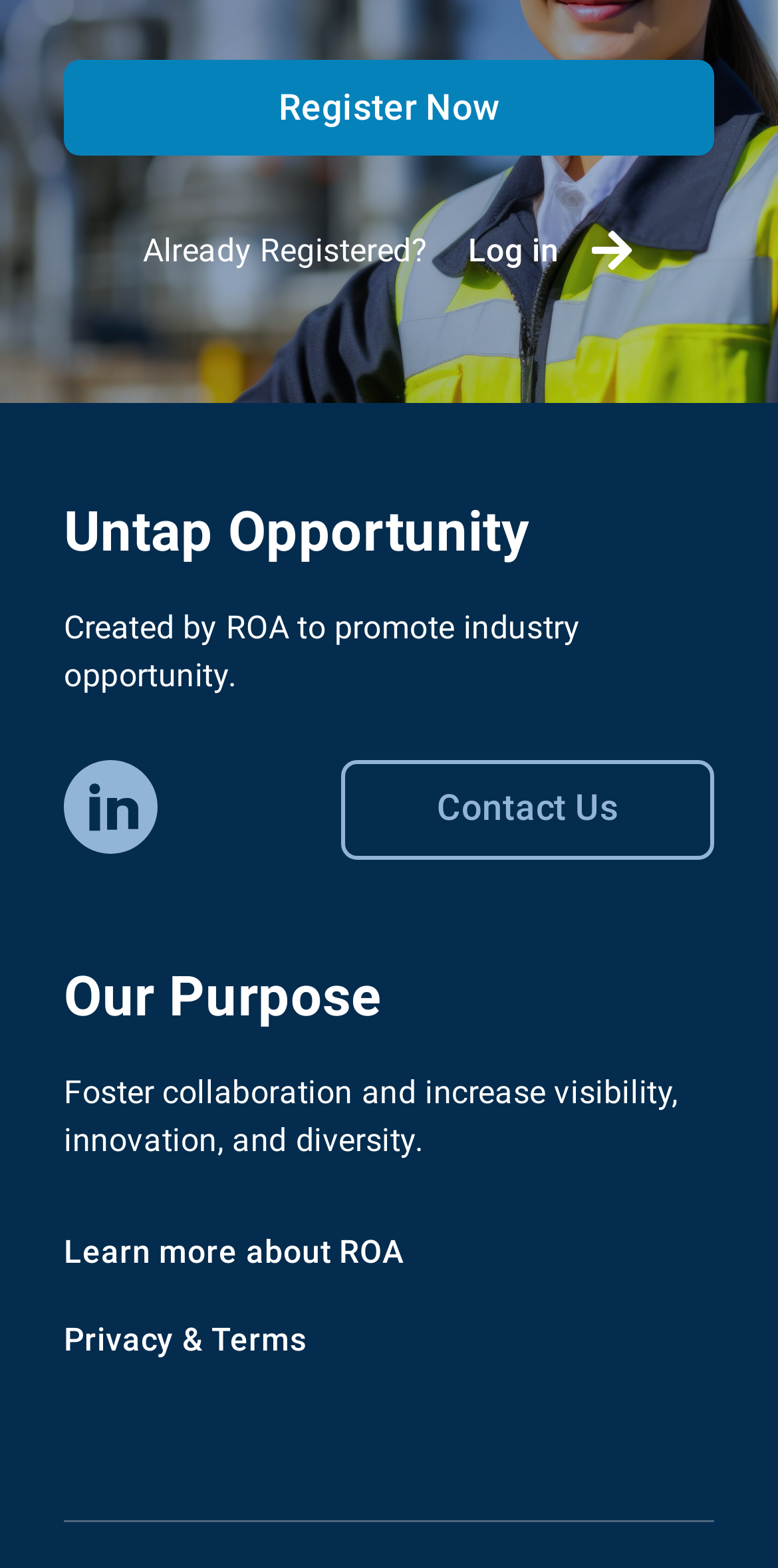How many headings are present on the webpage?
Please give a detailed and elaborate answer to the question.

There are four headings on the webpage: 'Untap Opportunity', 'Our Purpose', 'Learn more about ROA', and 'Privacy & Terms'.